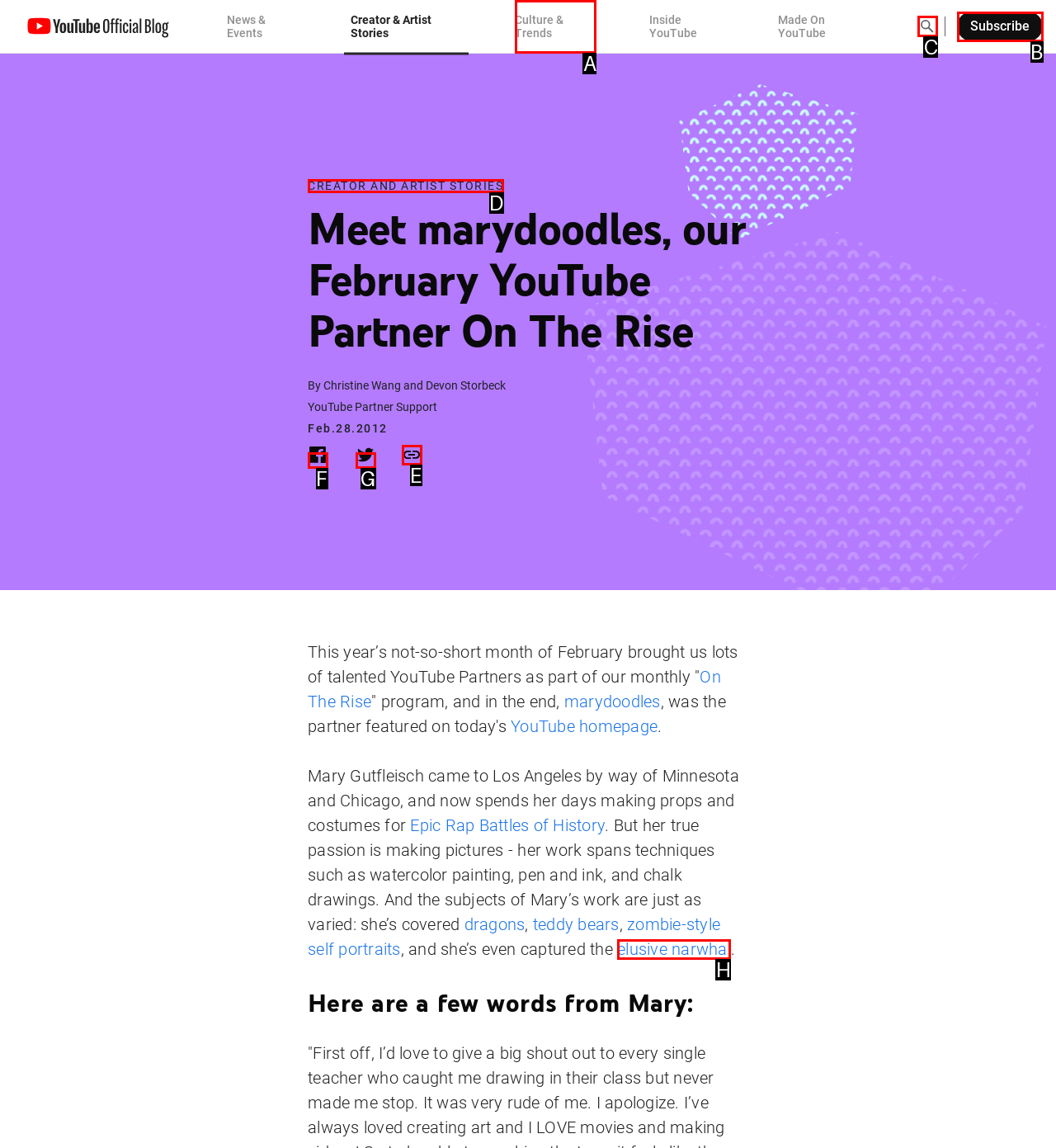Identify the correct HTML element to click for the task: Open Search. Provide the letter of your choice.

C